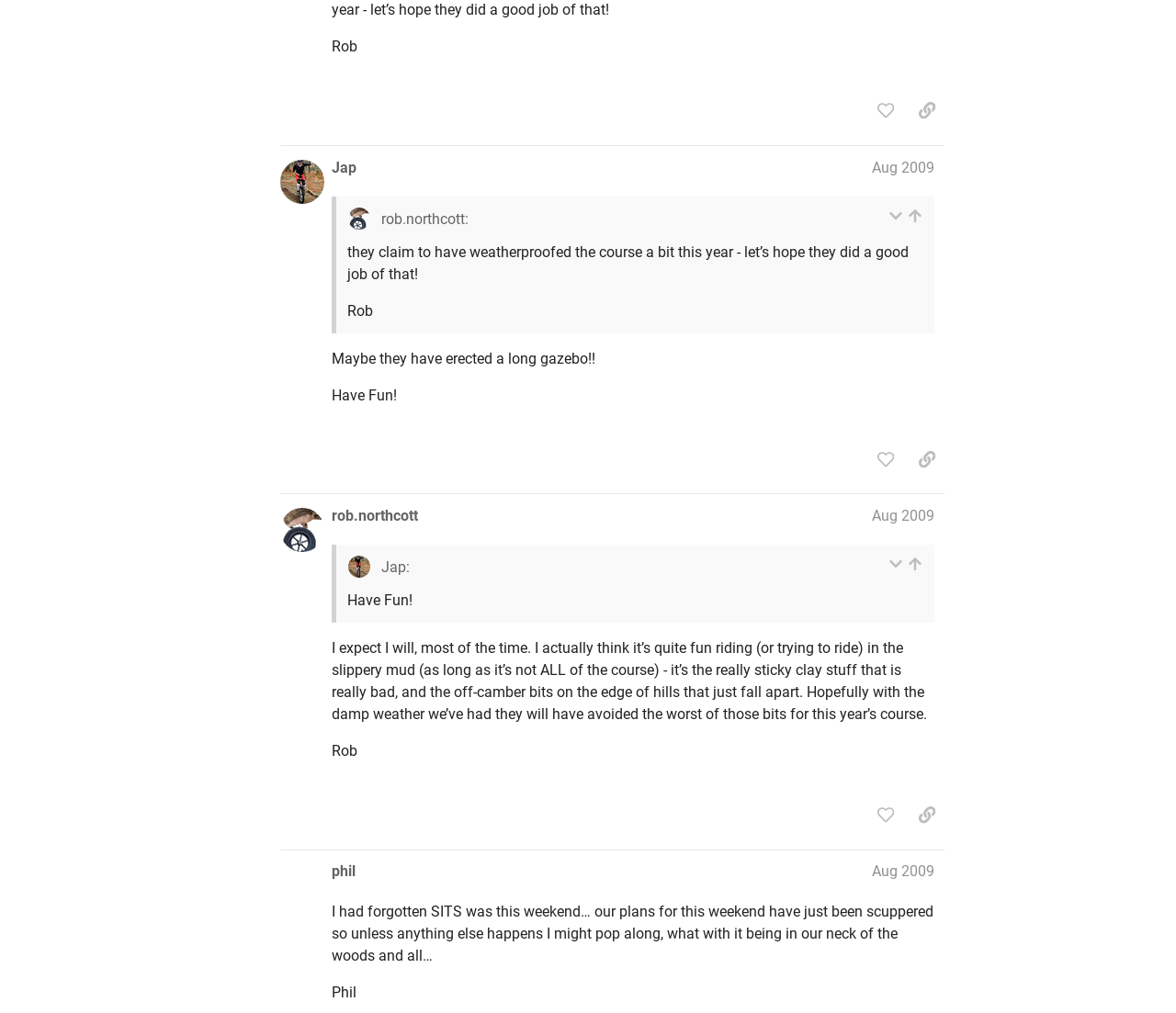Who wrote the post on Aug 13, 2009?
Answer briefly with a single word or phrase based on the image.

MuniSano